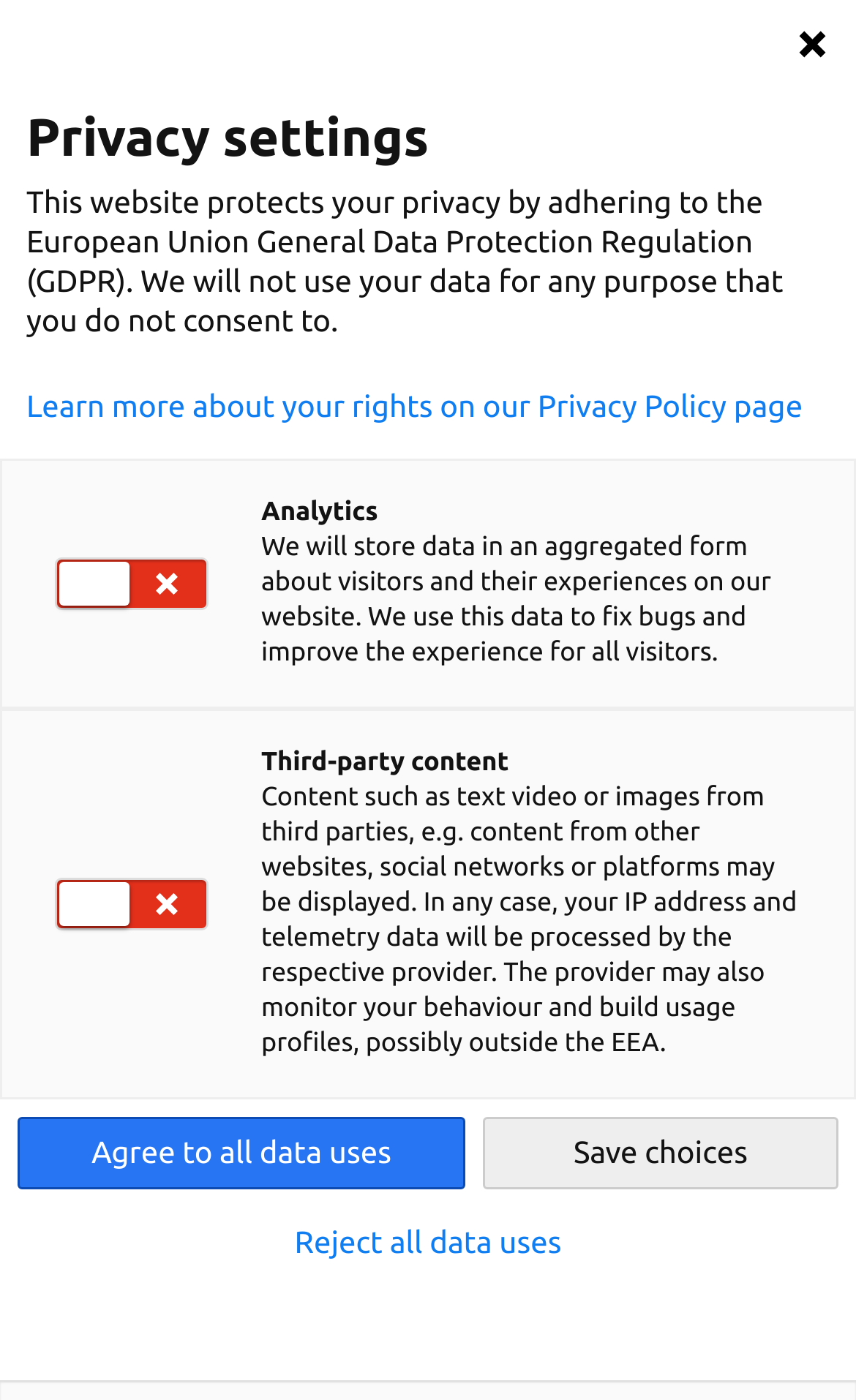Based on what you see in the screenshot, provide a thorough answer to this question: What is the topic of the newsletter?

The newsletter is related to the Indo-German business community, as indicated by the text 'Stay connected and up to date with the latest happenings in the Indo-German business community'.